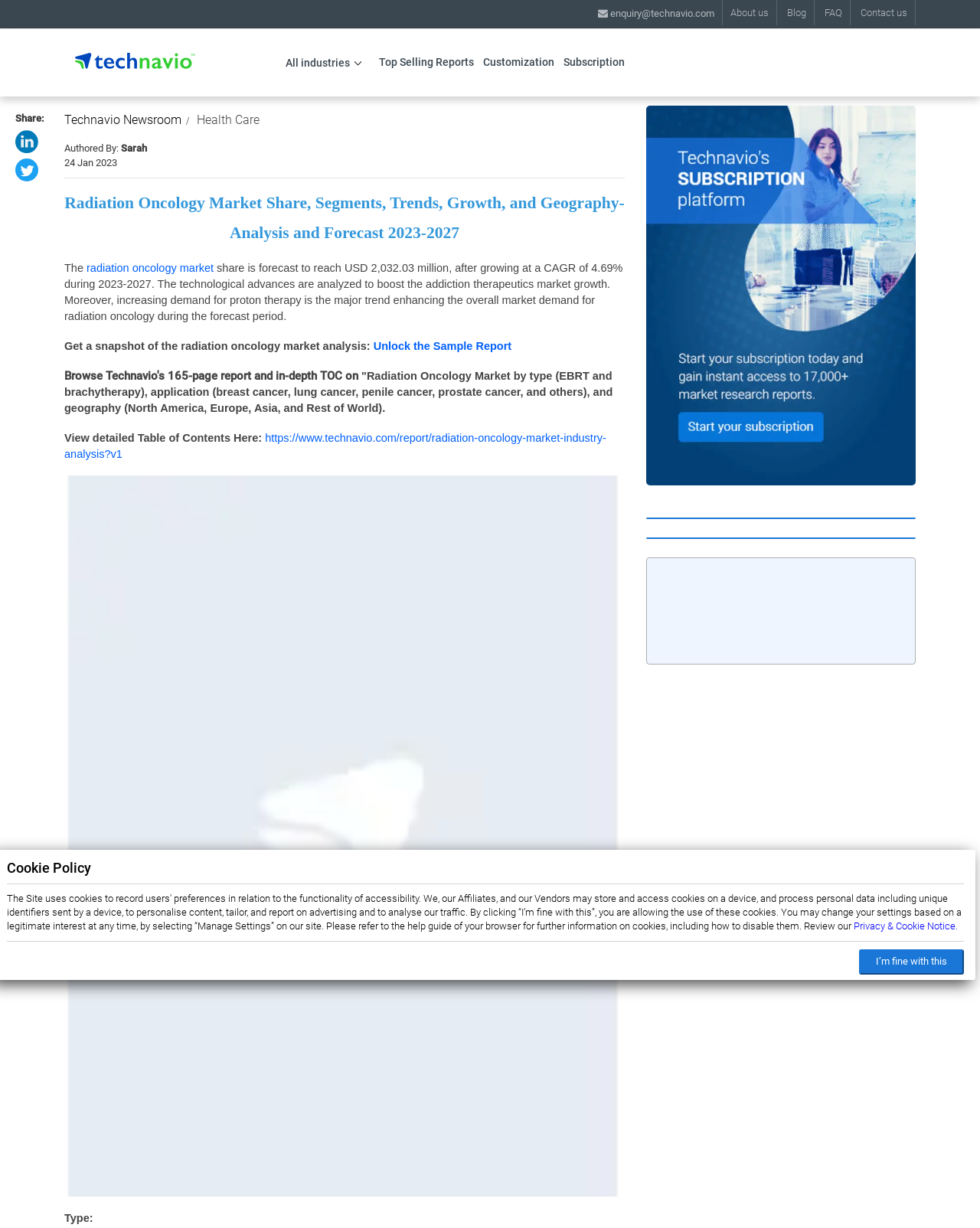Please specify the bounding box coordinates for the clickable region that will help you carry out the instruction: "Get a snapshot of the radiation oncology market analysis".

[0.381, 0.277, 0.522, 0.287]